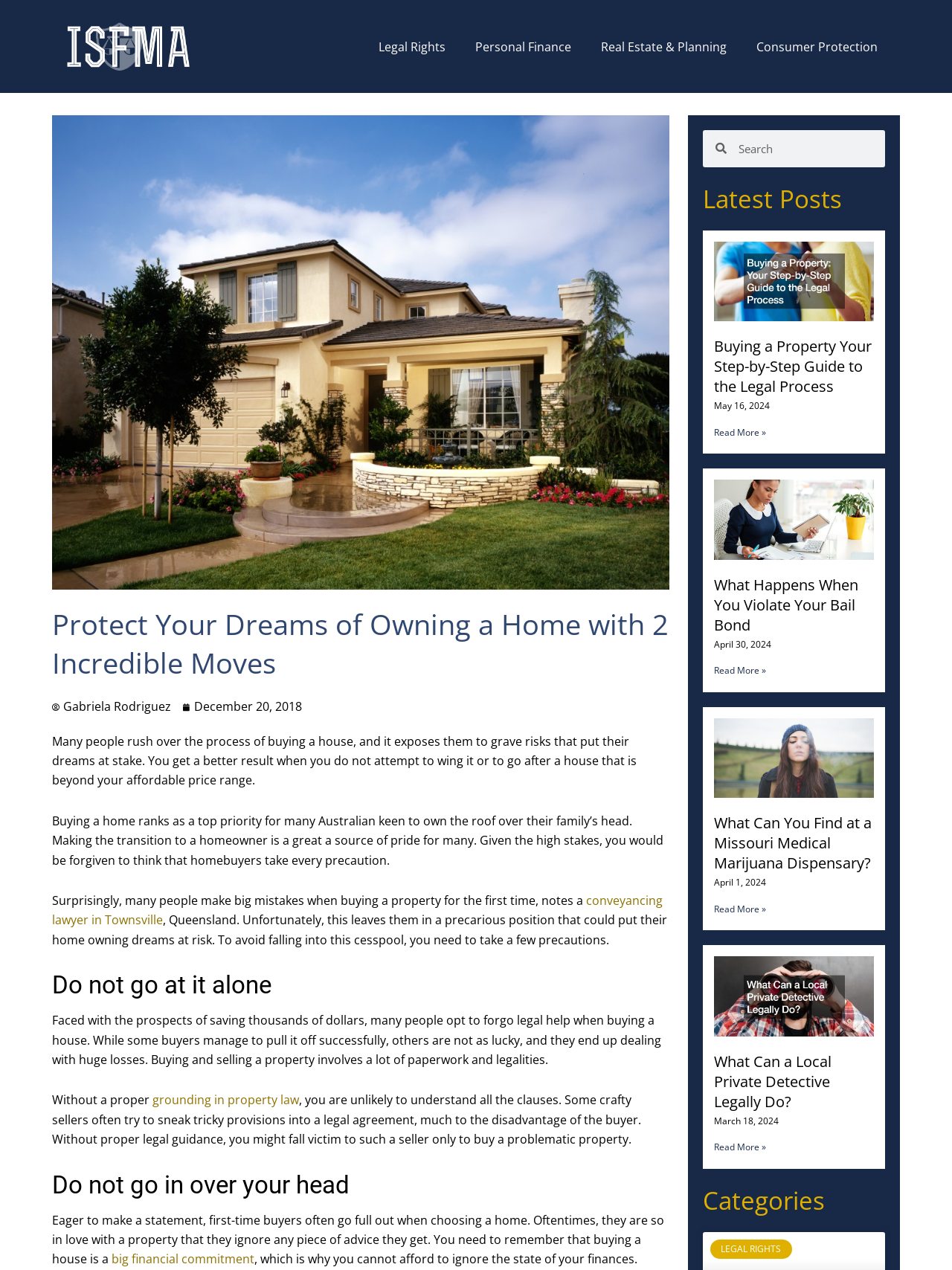What is the role of a conveyancing lawyer?
Utilize the information in the image to give a detailed answer to the question.

According to the text, a conveyancing lawyer can help with the legal process of buying a property, ensuring that the buyer understands all the clauses and is not taken advantage of by the seller. This suggests that the lawyer's role is to provide legal guidance and protection to the buyer.